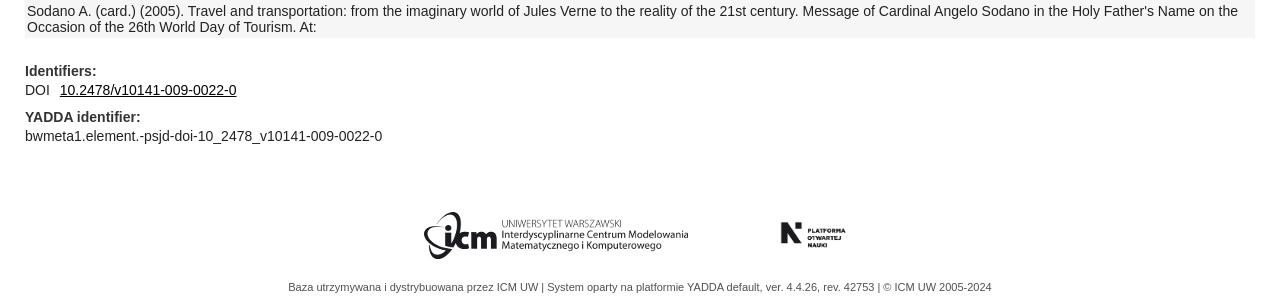What is the identifier type mentioned?
Based on the screenshot, respond with a single word or phrase.

DOI